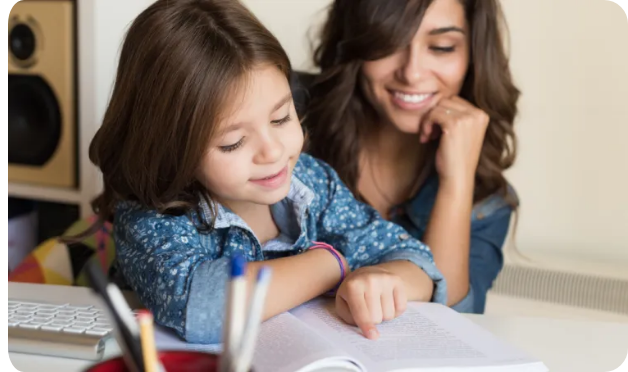What is the woman's expression?
Please use the image to deliver a detailed and complete answer.

According to the caption, the woman is smiling, which indicates that she is happy and proud of the learning moment she is sharing with the girl, and is encouraging her to continue reading.